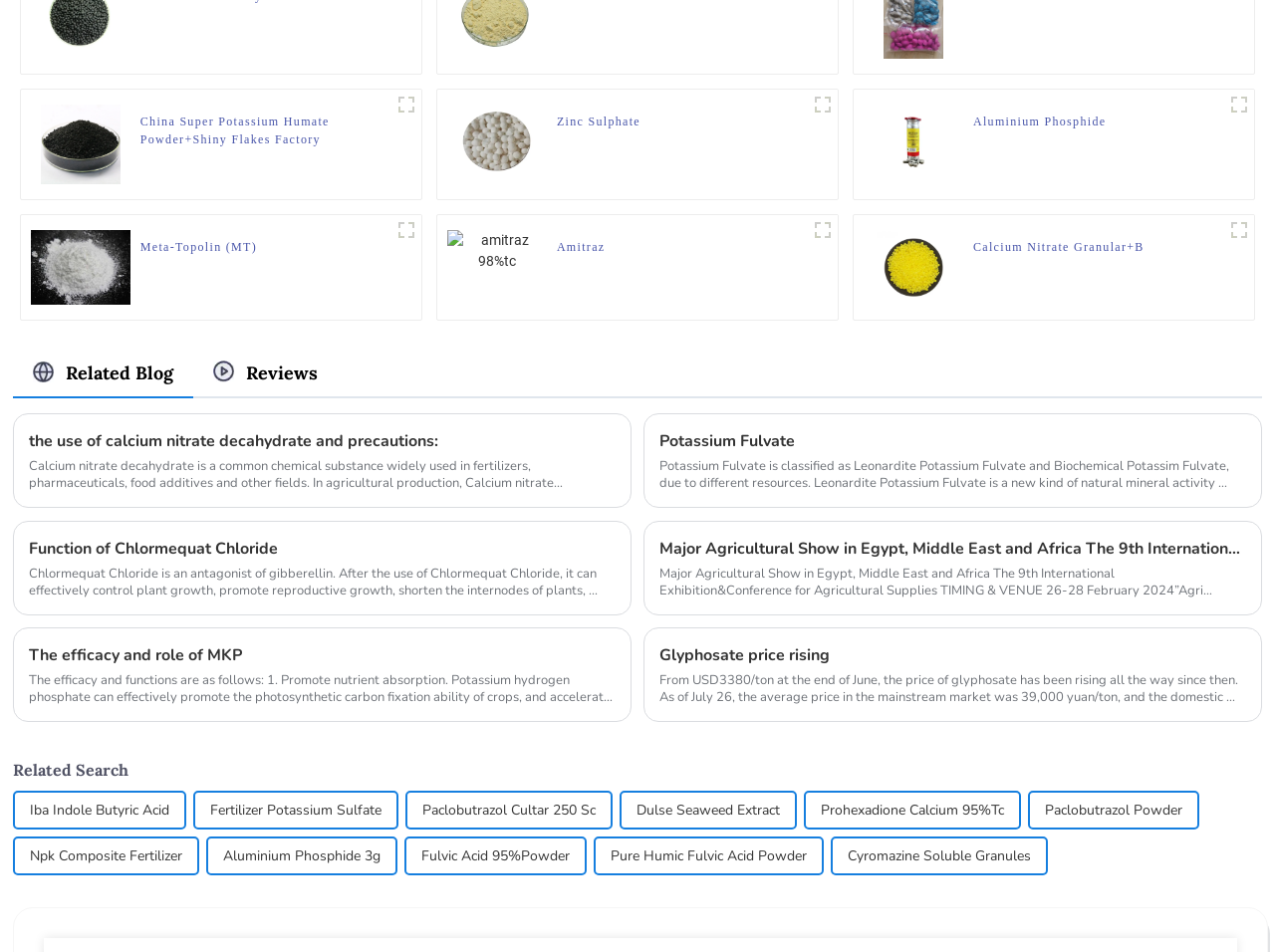Extract the bounding box coordinates of the UI element described: "January 2024". Provide the coordinates in the format [left, top, right, bottom] with values ranging from 0 to 1.

None